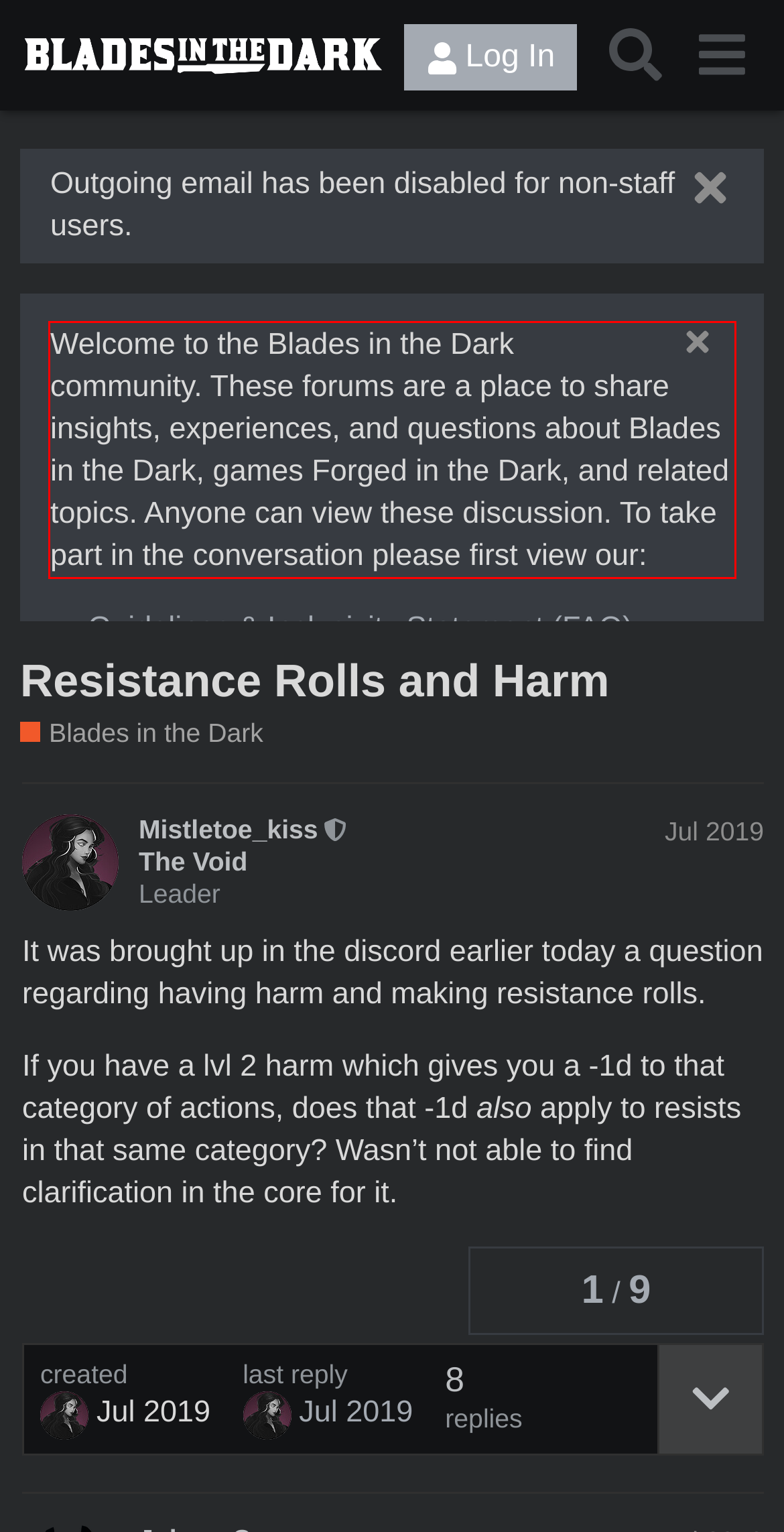Using the provided screenshot, read and generate the text content within the red-bordered area.

Welcome to the Blades in the Dark community. These forums are a place to share insights, experiences, and questions about Blades in the Dark, games Forged in the Dark, and related topics. Anyone can view these discussion. To take part in the conversation please first view our: